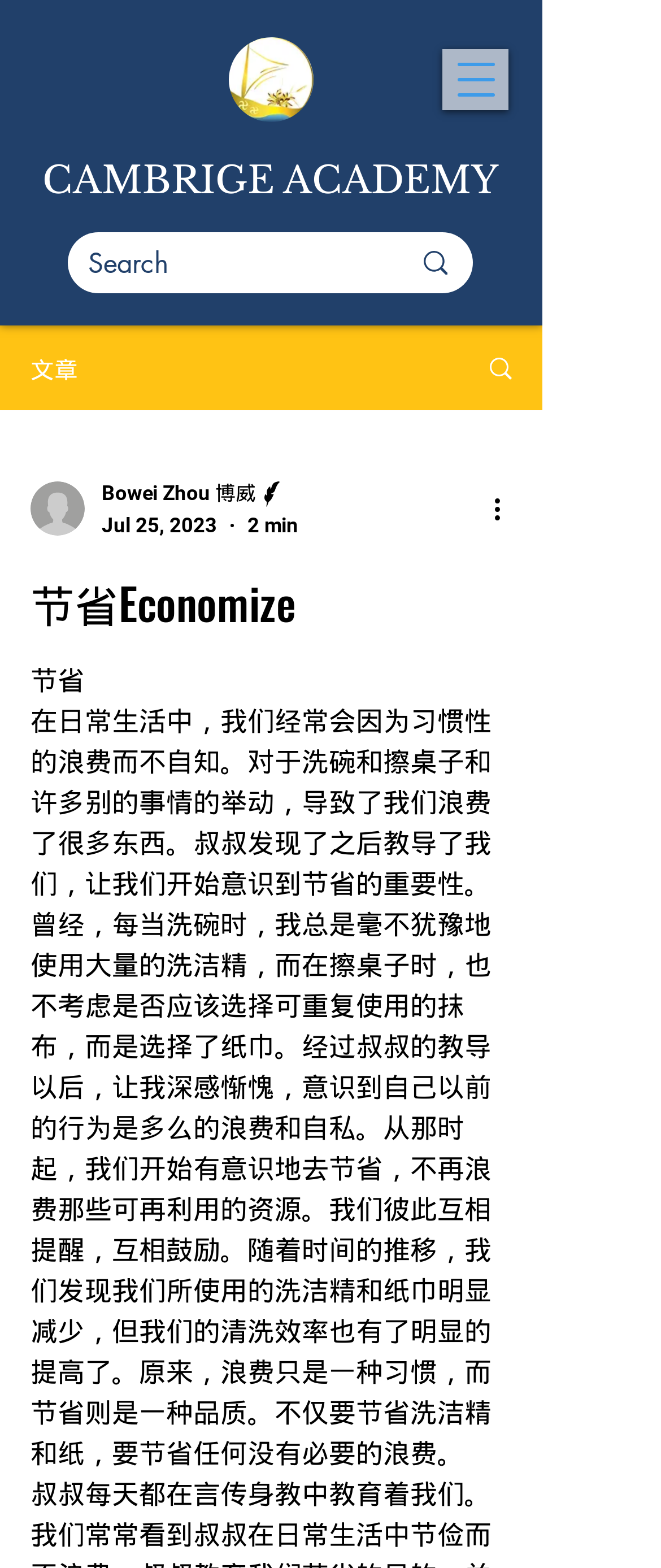Reply to the question below using a single word or brief phrase:
What is the date of the article?

Jul 25, 2023